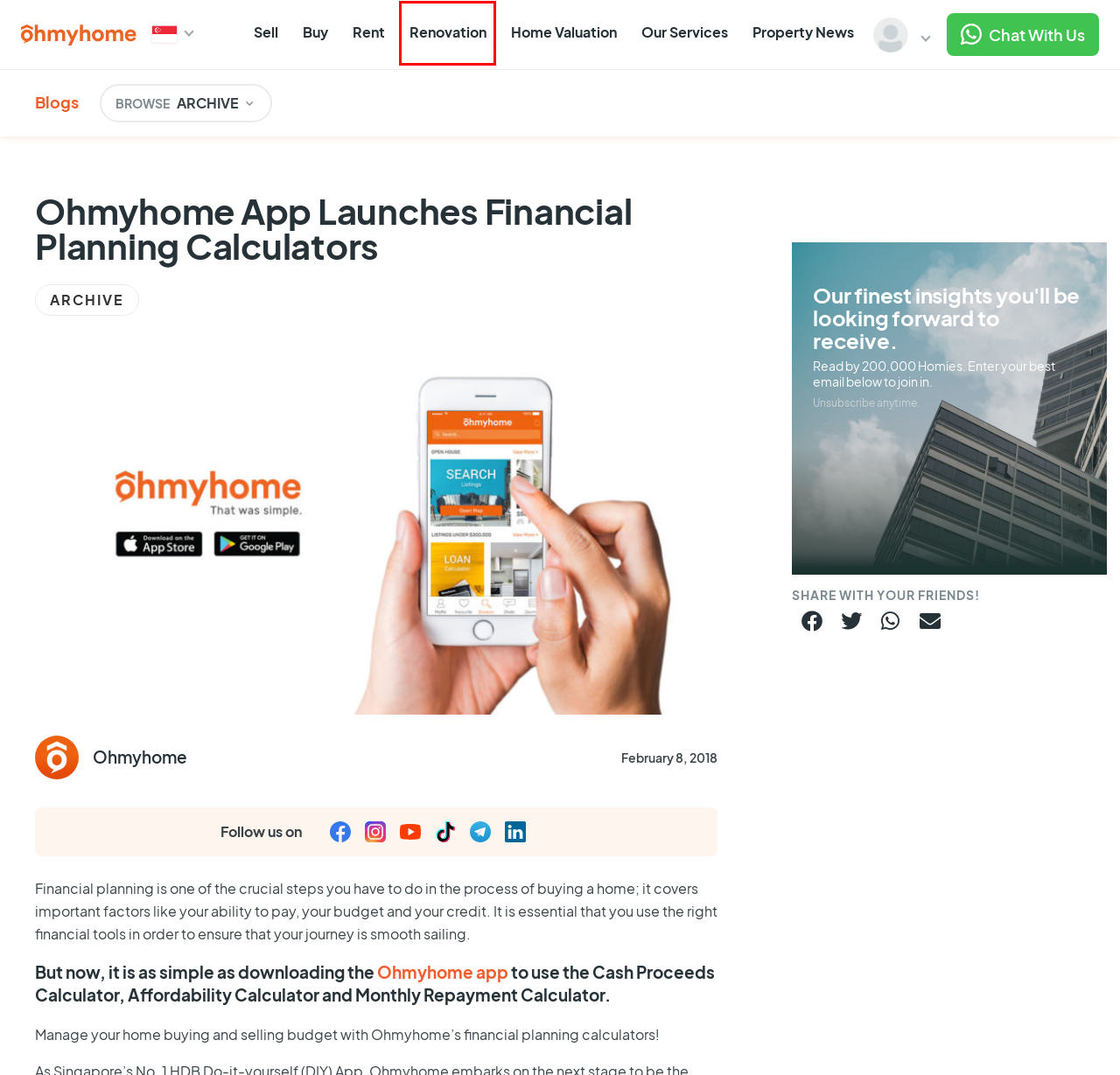A screenshot of a webpage is given, featuring a red bounding box around a UI element. Please choose the webpage description that best aligns with the new webpage after clicking the element in the bounding box. These are the descriptions:
A. Archive | Ohmyhome
B. ohmyhome - house.sina.com
C. A Guide to Renovation Costs for New Launch and Resale Condo
D. A Full Guide to Rent a Condo in Singapore For Foreigners
E. DreamR
F. Calendly - Ohmyhome Singapore
G. ‎Ohmyhome on the App Store
H. Ohmyhome Investor Relations

E